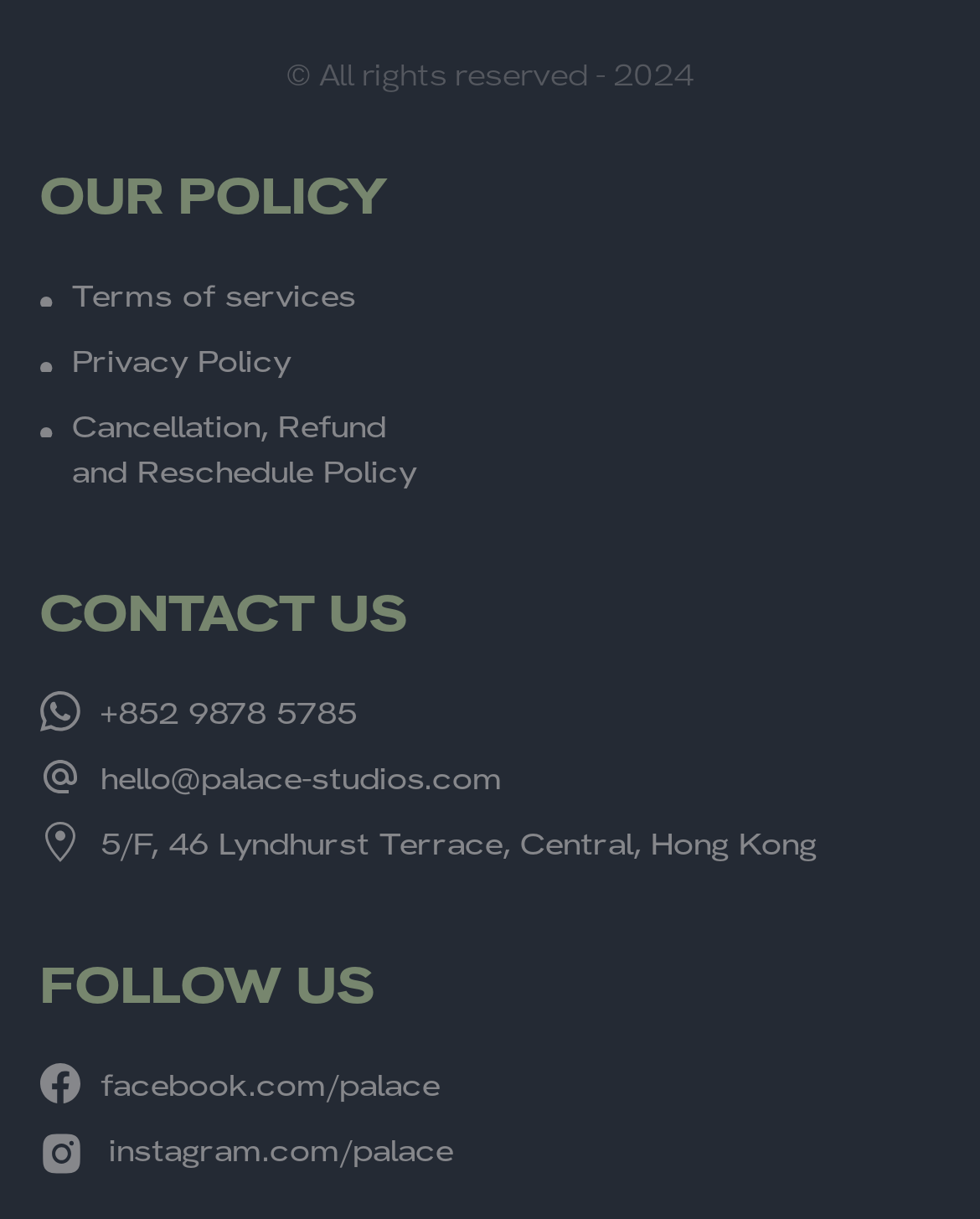Locate the bounding box coordinates of the element I should click to achieve the following instruction: "Send an email to hello@palace-studios.com".

[0.103, 0.622, 0.513, 0.659]